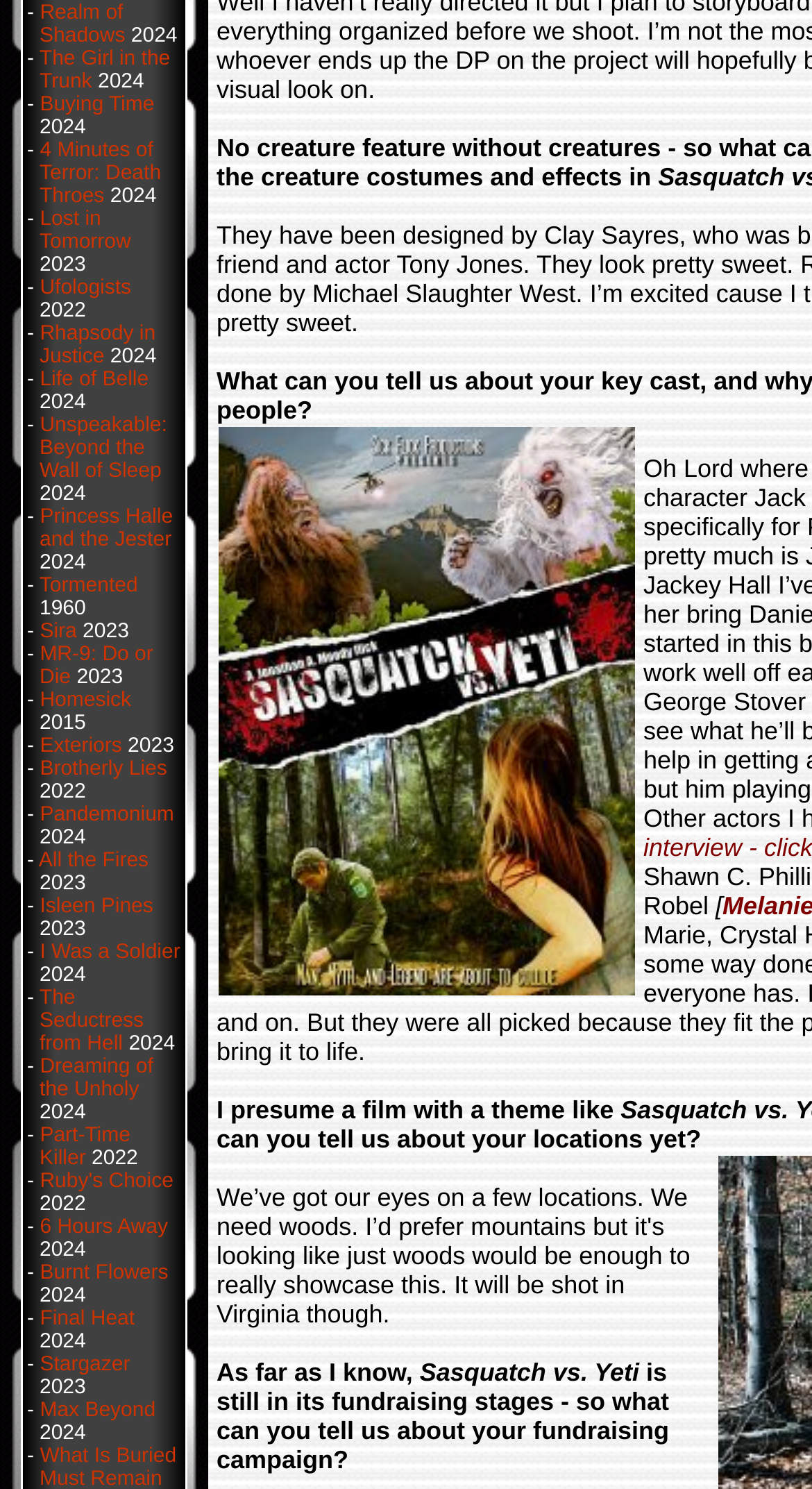Can you show the bounding box coordinates of the region to click on to complete the task described in the instruction: "Click on 4 Minutes of Terror: Death Throes"?

[0.049, 0.094, 0.198, 0.14]